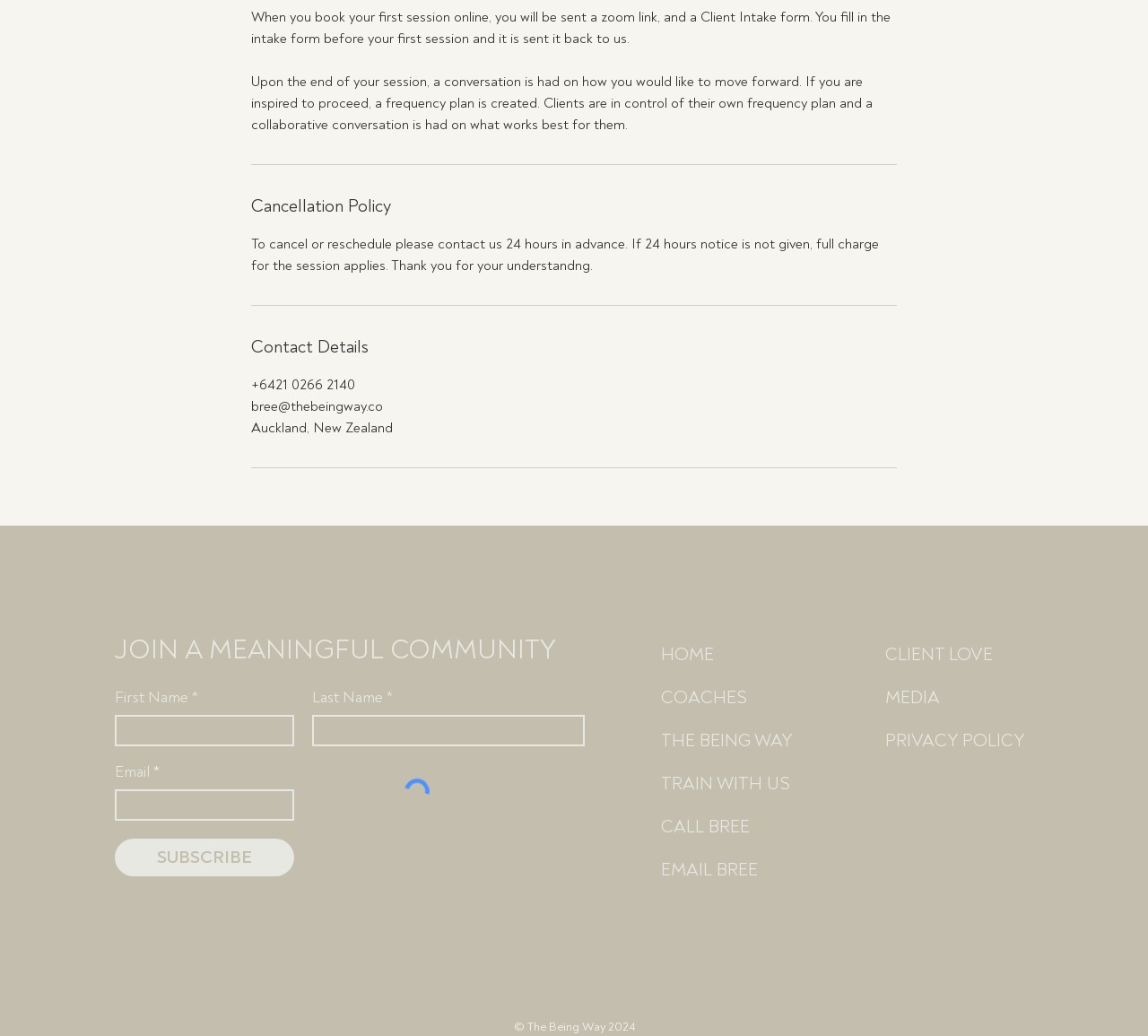What is the contact email?
Based on the image, please offer an in-depth response to the question.

The contact email is listed in the 'Contact Details' section, which includes the email address 'bree@thebeingway.co' along with a phone number and physical location.